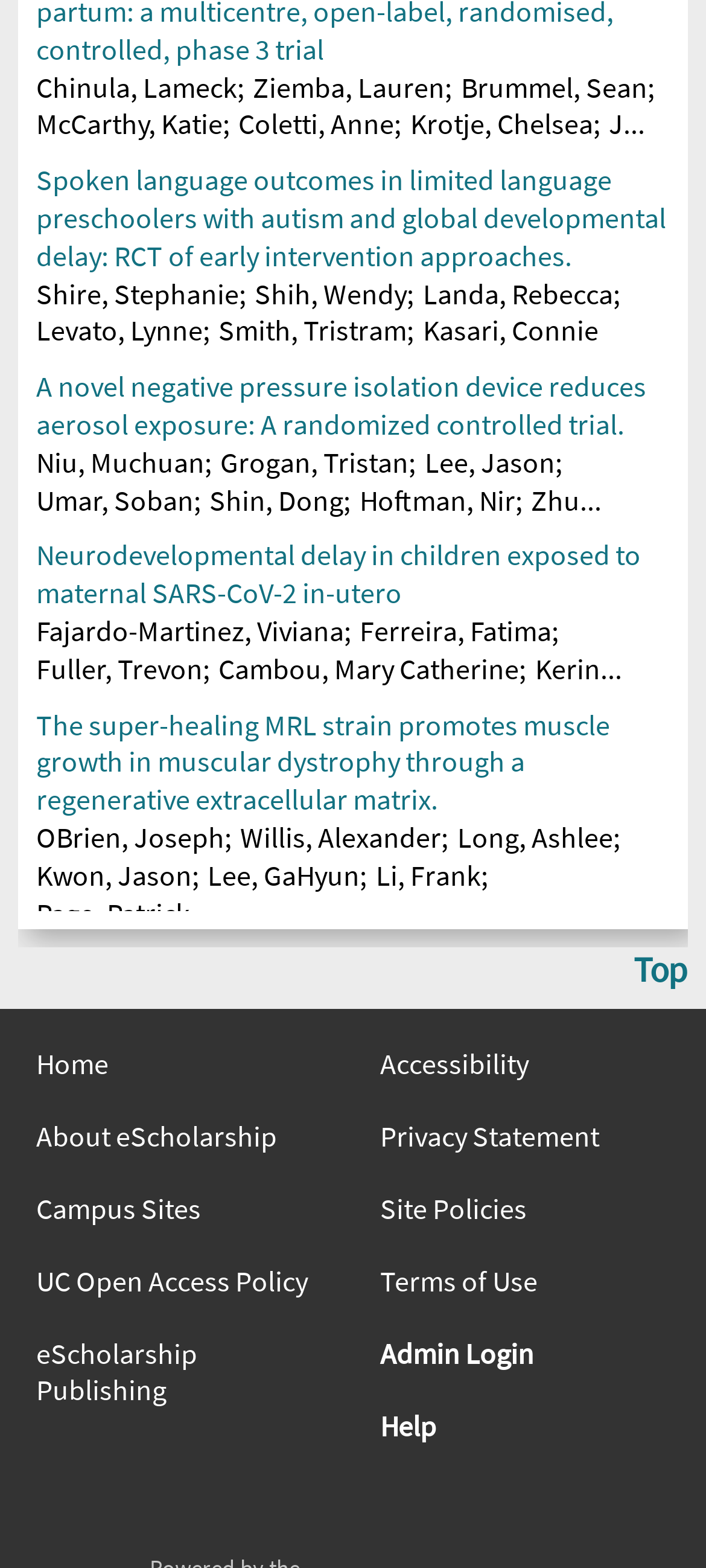Give a concise answer using only one word or phrase for this question:
What is the name of the organization associated with this webpage?

eScholarship, University of California